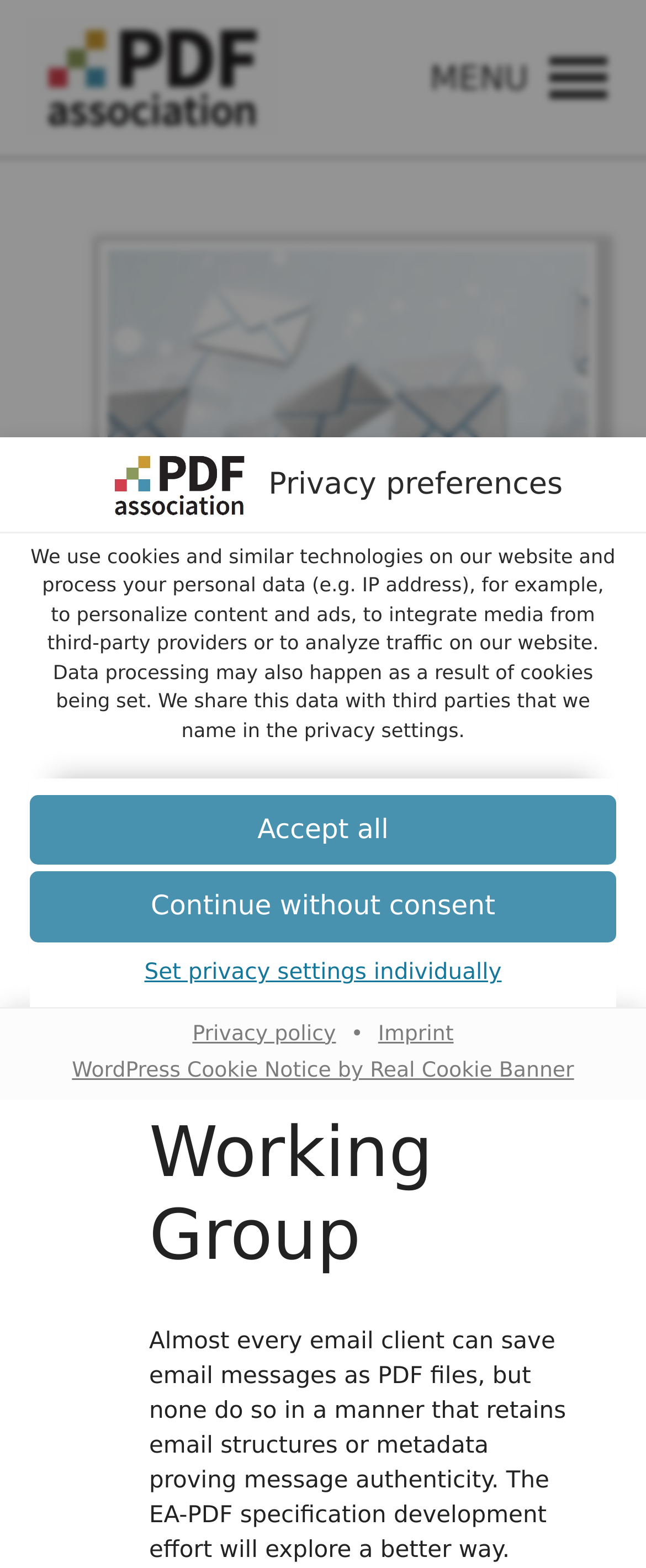What is the consequence of consenting to the use of services?
Please give a detailed and elaborate answer to the question.

According to the webpage, consenting to the use of services also implies consenting to the processing of personal data in unsecure third countries, which involves risks that the data will be processed by authorities for control and monitoring purposes, perhaps without the possibility of a legal recourse.